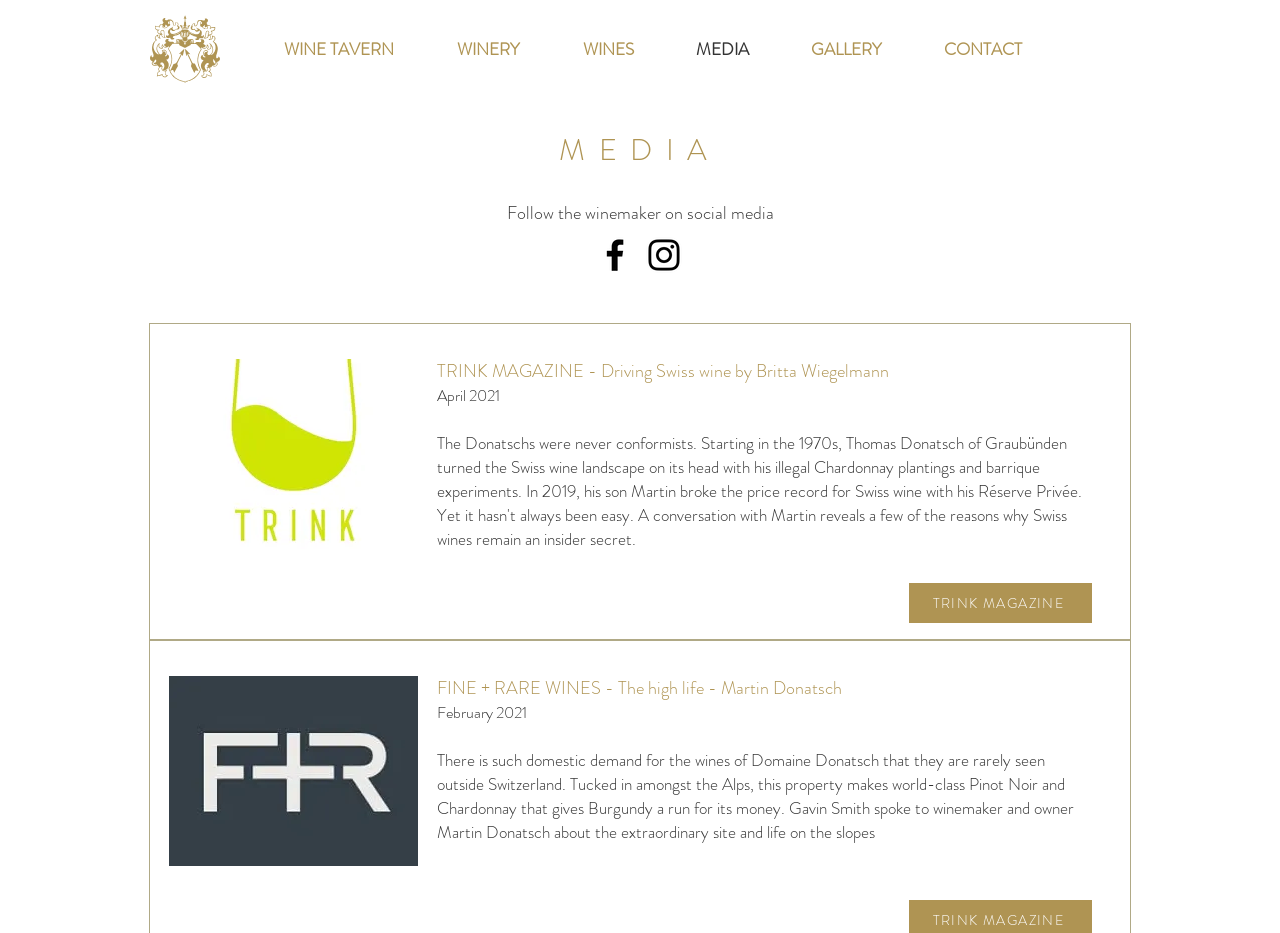Using the provided element description: "WINE TAVERN", identify the bounding box coordinates. The coordinates should be four floats between 0 and 1 in the order [left, top, right, bottom].

[0.184, 0.026, 0.32, 0.079]